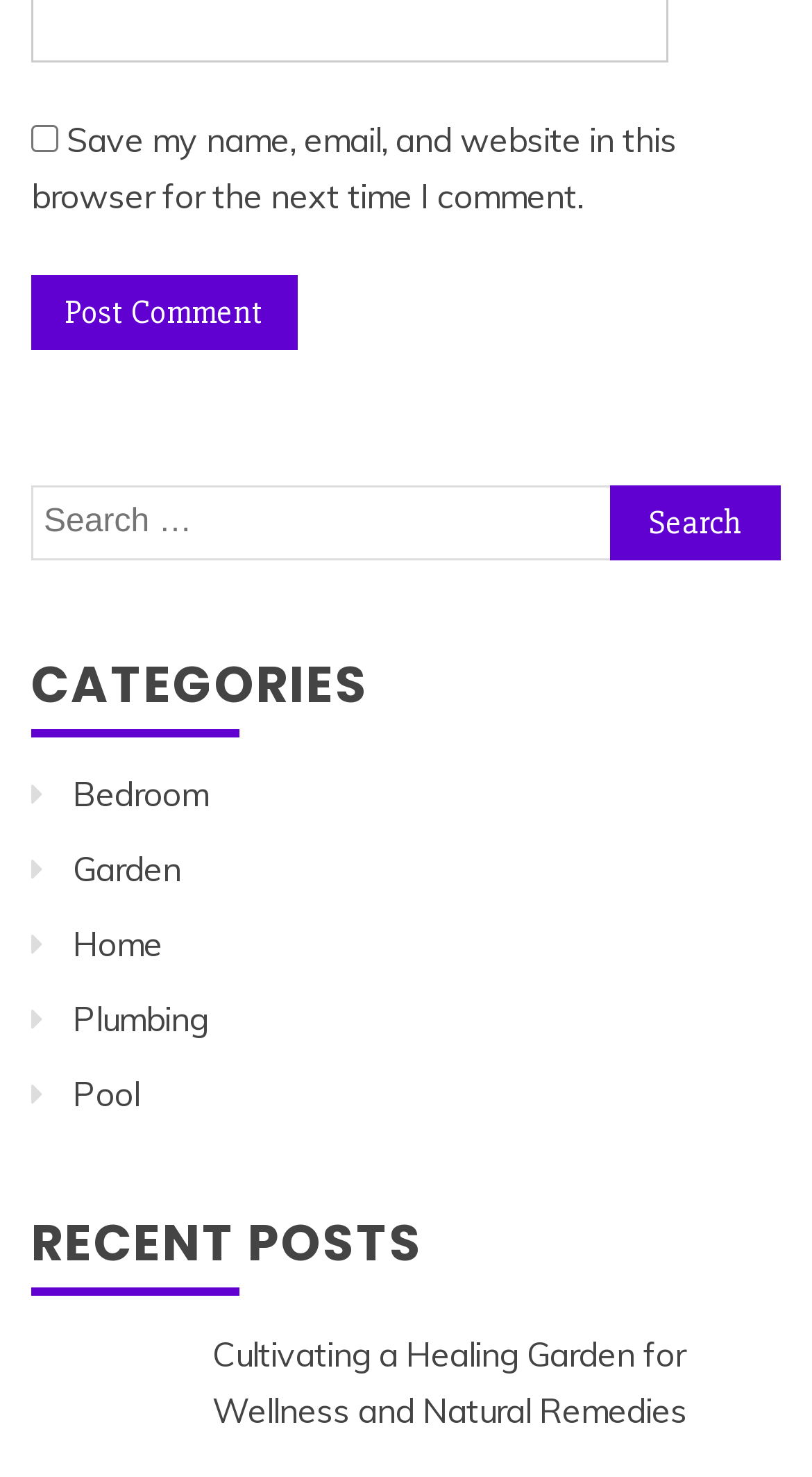How many categories are listed?
Answer the question in a detailed and comprehensive manner.

I counted the number of links under the 'CATEGORIES' heading, which are 'Bedroom', 'Garden', 'Home', 'Plumbing', and 'Pool', so there are 5 categories listed.